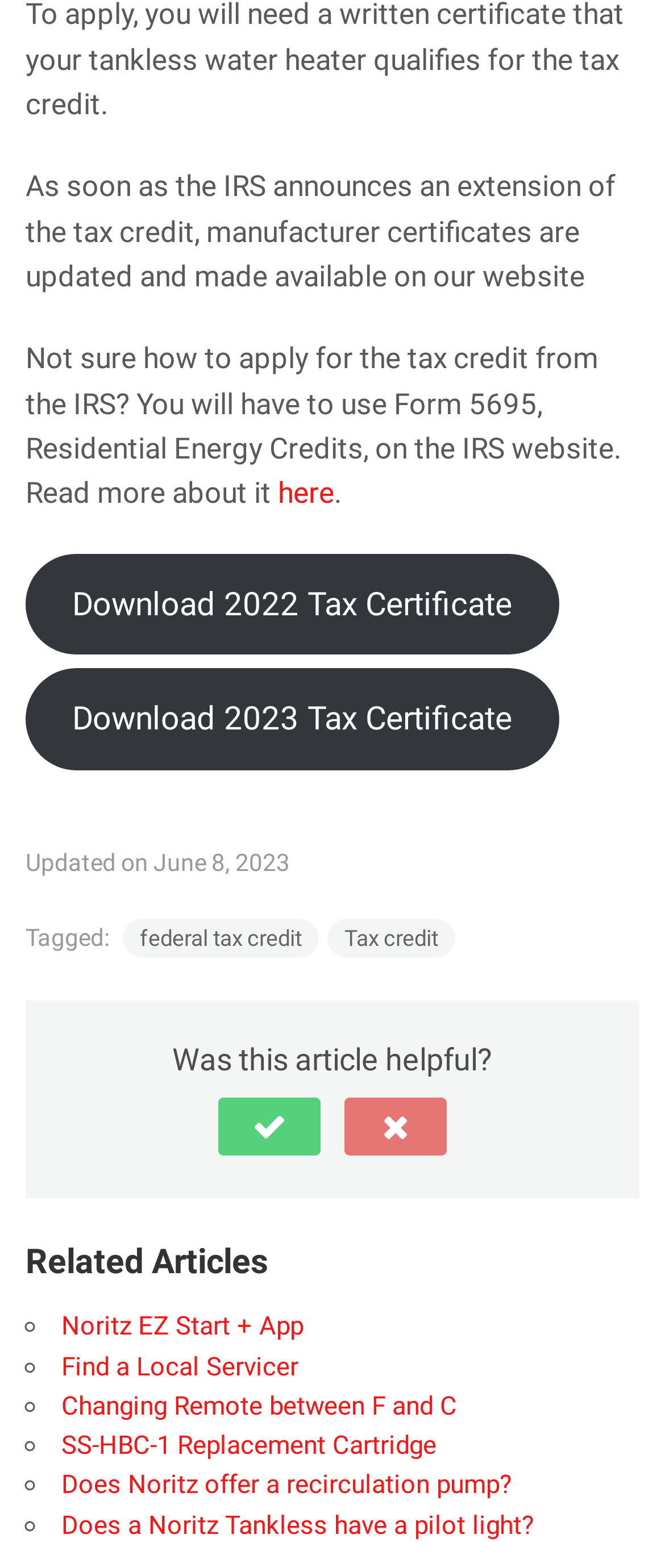Identify the bounding box coordinates for the UI element described as follows: Download 2023 Tax Certificate. Use the format (top-left x, top-left y, bottom-right x, bottom-right y) and ensure all values are floating point numbers between 0 and 1.

[0.038, 0.427, 0.841, 0.491]